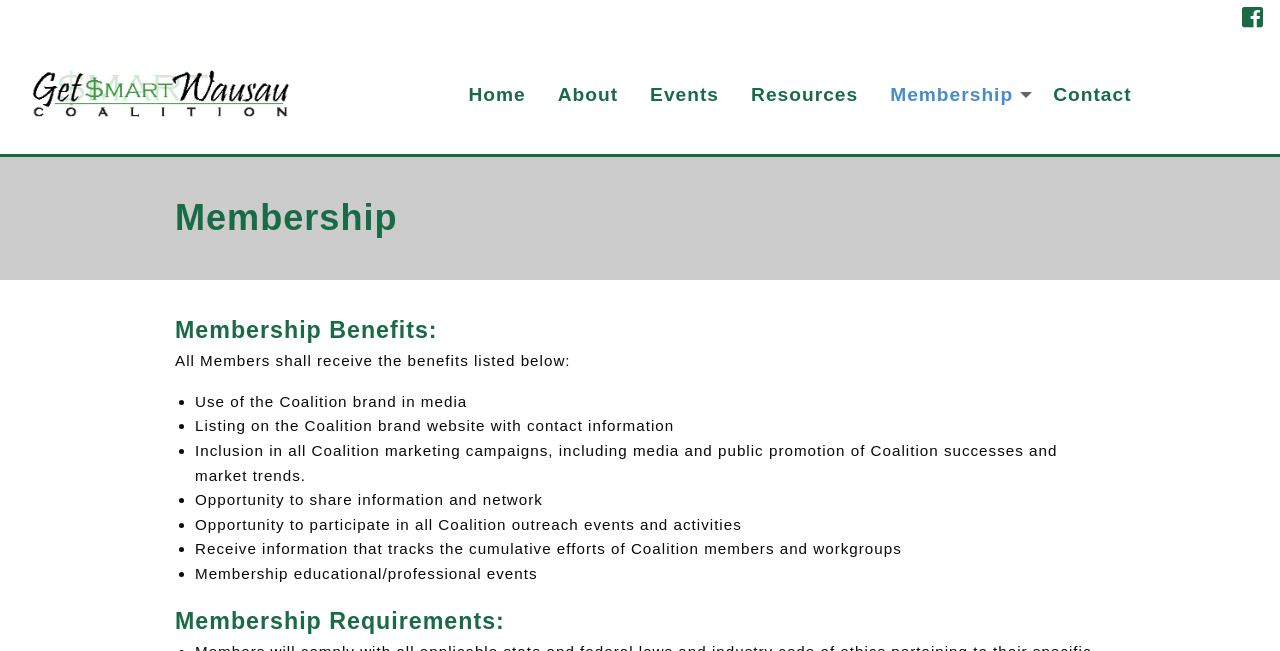How many menu items are in the horizontal menu bar?
Using the image, provide a detailed and thorough answer to the question.

The horizontal menu bar has 6 menu items, which are 'Home', 'About', 'Events', 'Resources', 'Membership', and 'Contact'.